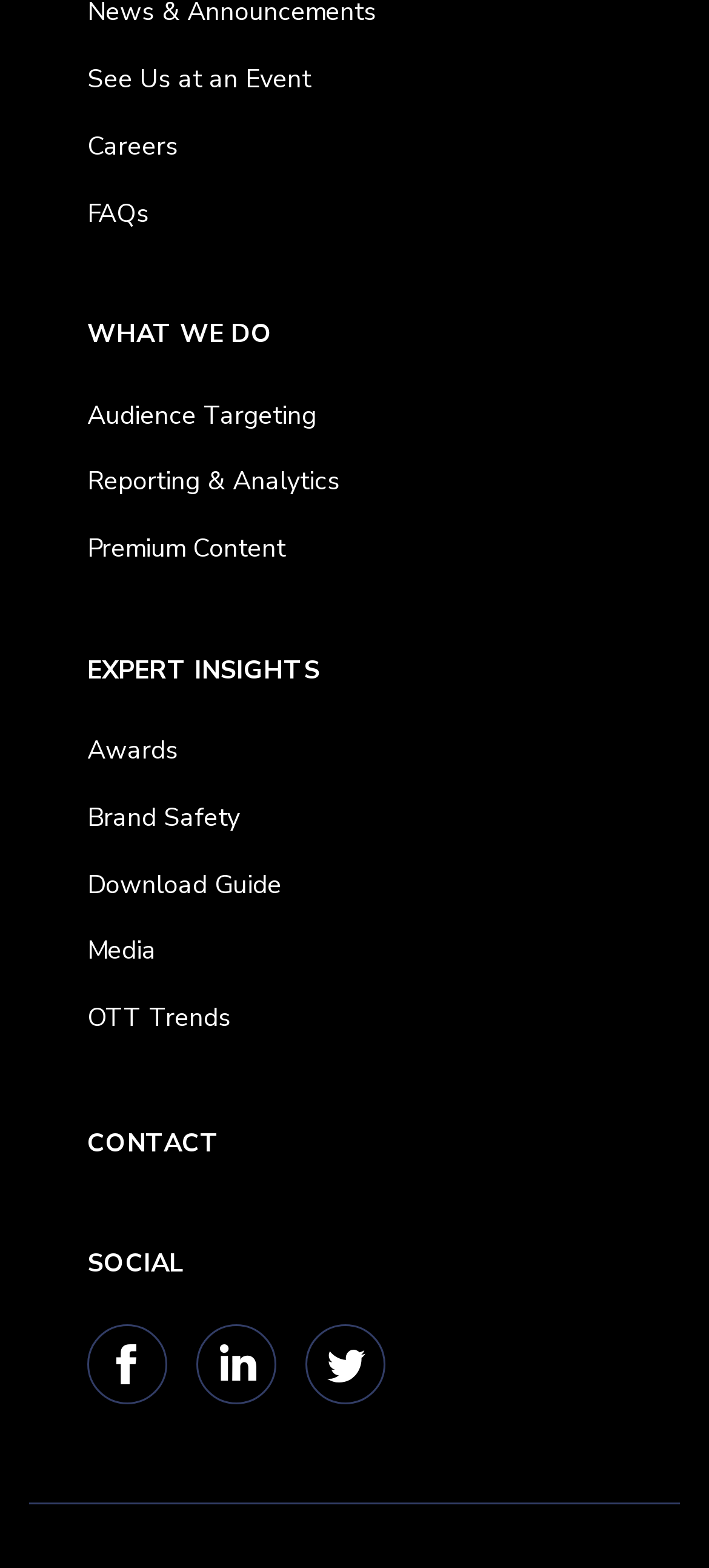Please locate the UI element described by "Awards" and provide its bounding box coordinates.

[0.123, 0.468, 0.251, 0.49]